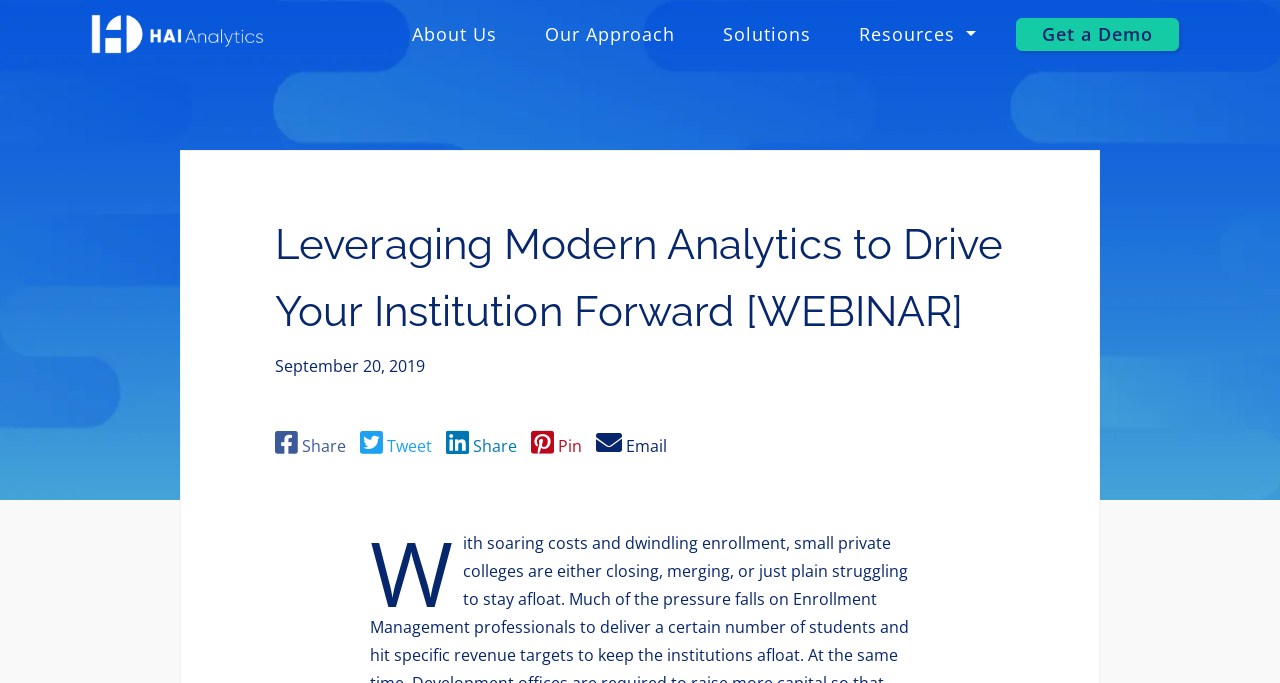What is the type of content featured on the webpage?
Kindly answer the question with as much detail as you can.

I analyzed the content of the webpage and found that it features a webinar, as indicated by the heading 'Leveraging Modern Analytics to Drive Your Institution Forward [WEBINAR]' and the date mentioned below it.